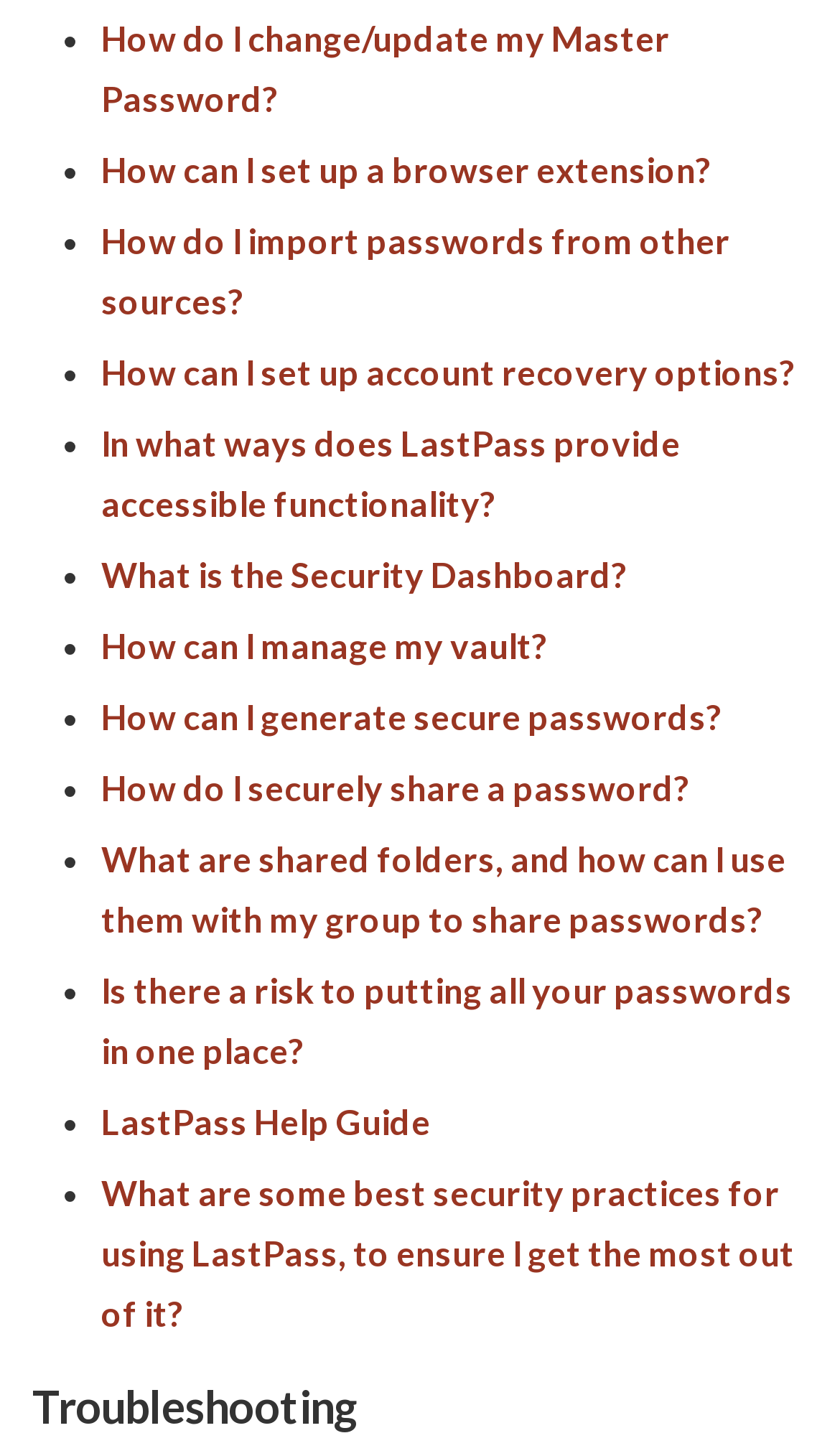Determine the bounding box coordinates of the clickable region to follow the instruction: "Explore 'How do I import passwords from other sources?'".

[0.121, 0.151, 0.869, 0.221]